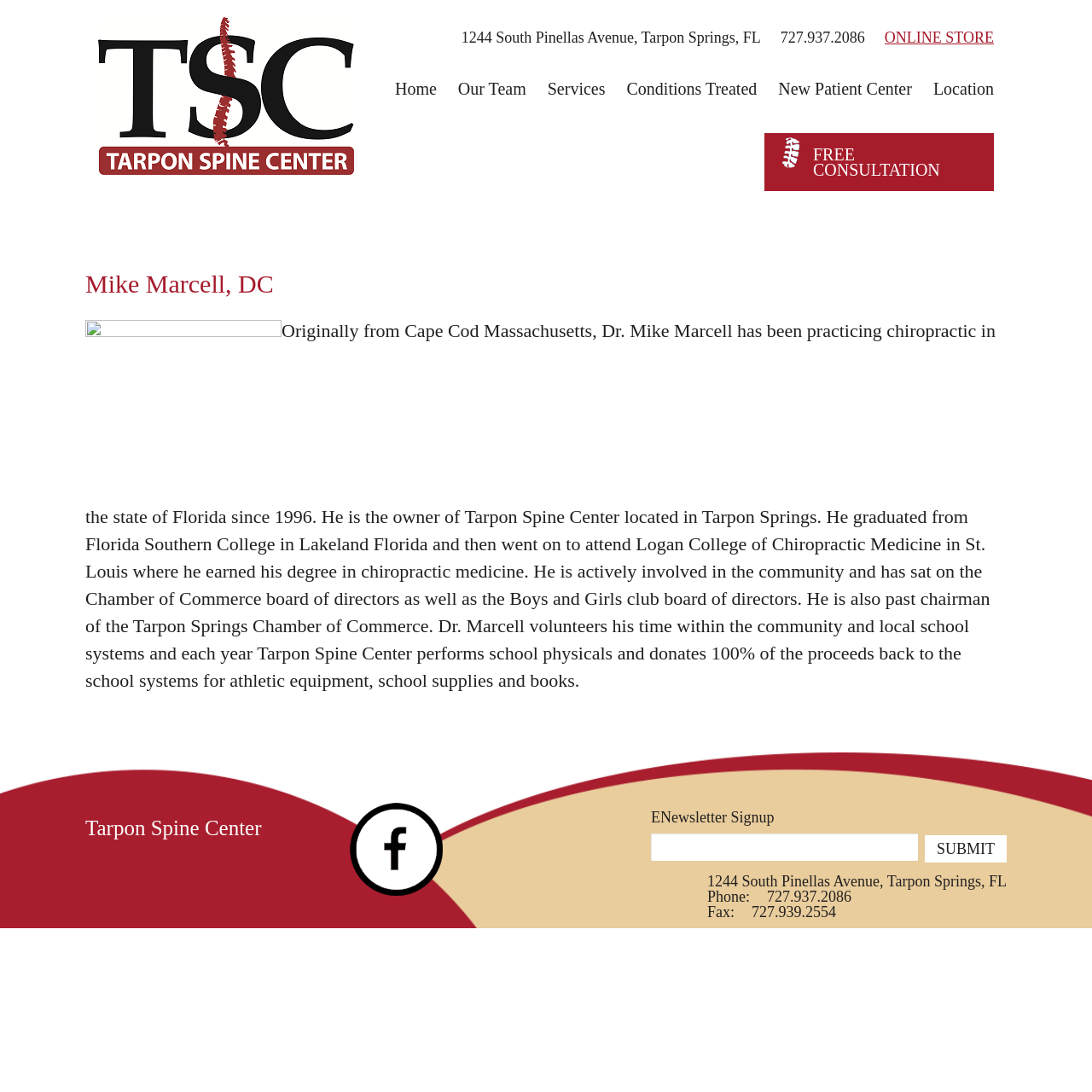What is the address of Tarpon Spine Center?
Answer the question with as much detail as possible.

I found the address by looking at the heading element with the text '1244 South Pinellas Avenue, Tarpon Springs, FL' which is located at the top of the webpage.